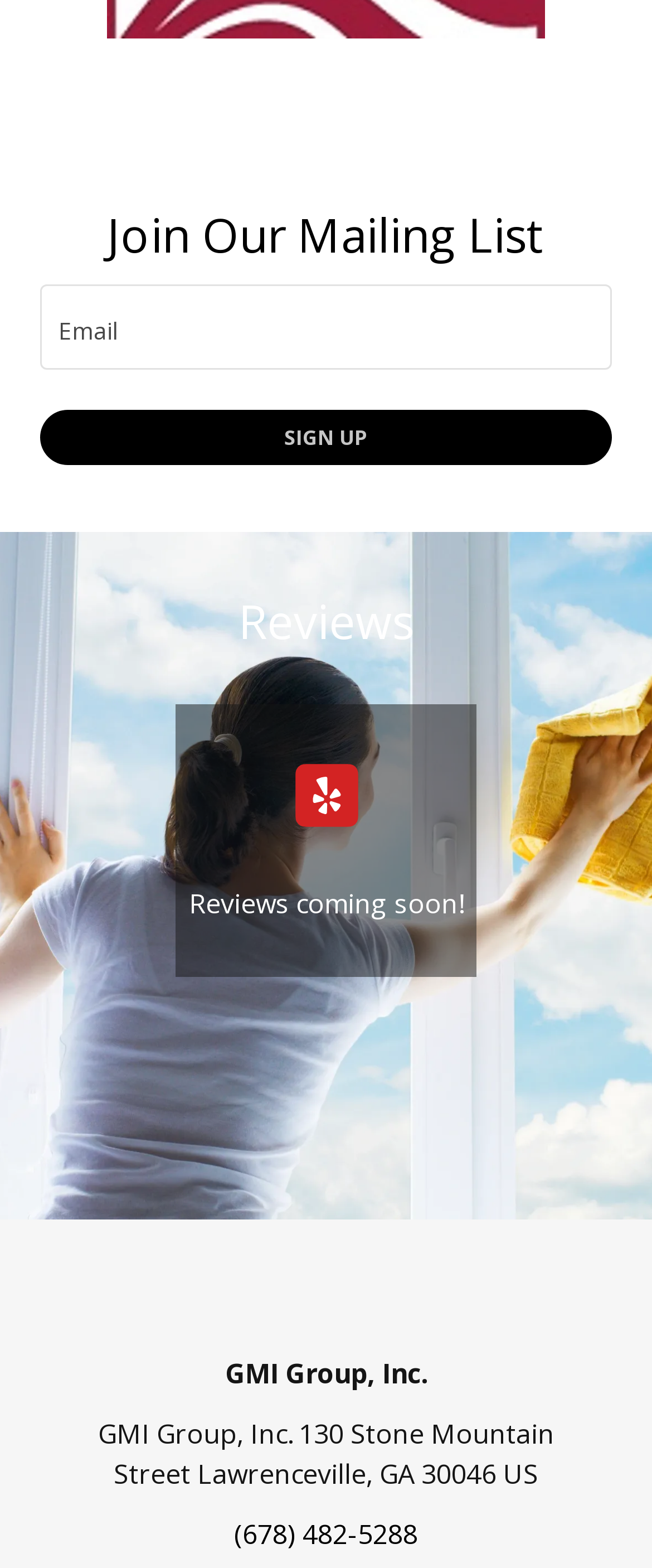Find the bounding box coordinates for the HTML element described as: "(678) 482-5288". The coordinates should consist of four float values between 0 and 1, i.e., [left, top, right, bottom].

[0.359, 0.967, 0.641, 0.99]